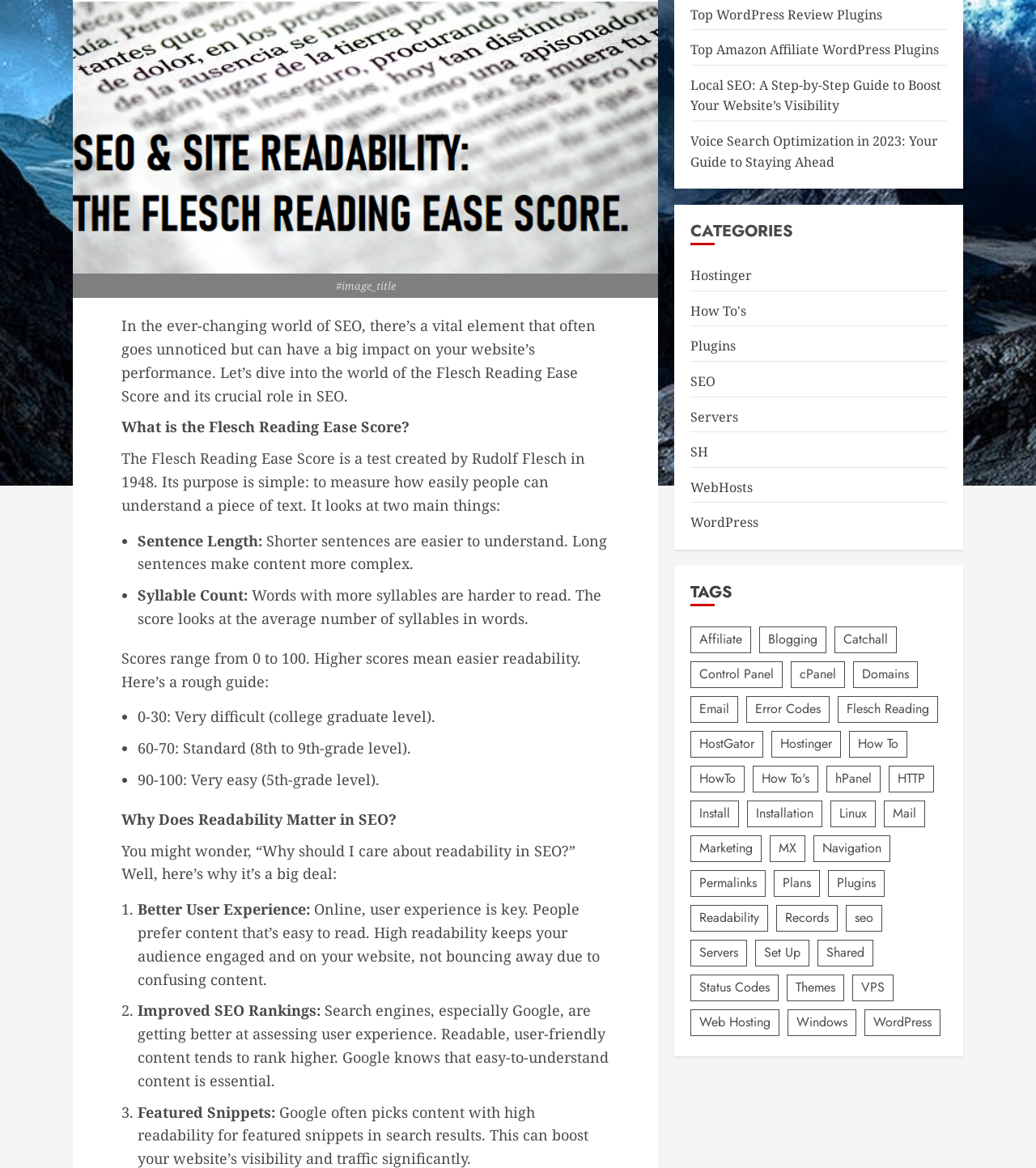Based on the element description Top Amazon Affiliate WordPress Plugins, identify the bounding box of the UI element in the given webpage screenshot. The coordinates should be in the format (top-left x, top-left y, bottom-right x, bottom-right y) and must be between 0 and 1.

[0.667, 0.035, 0.906, 0.051]